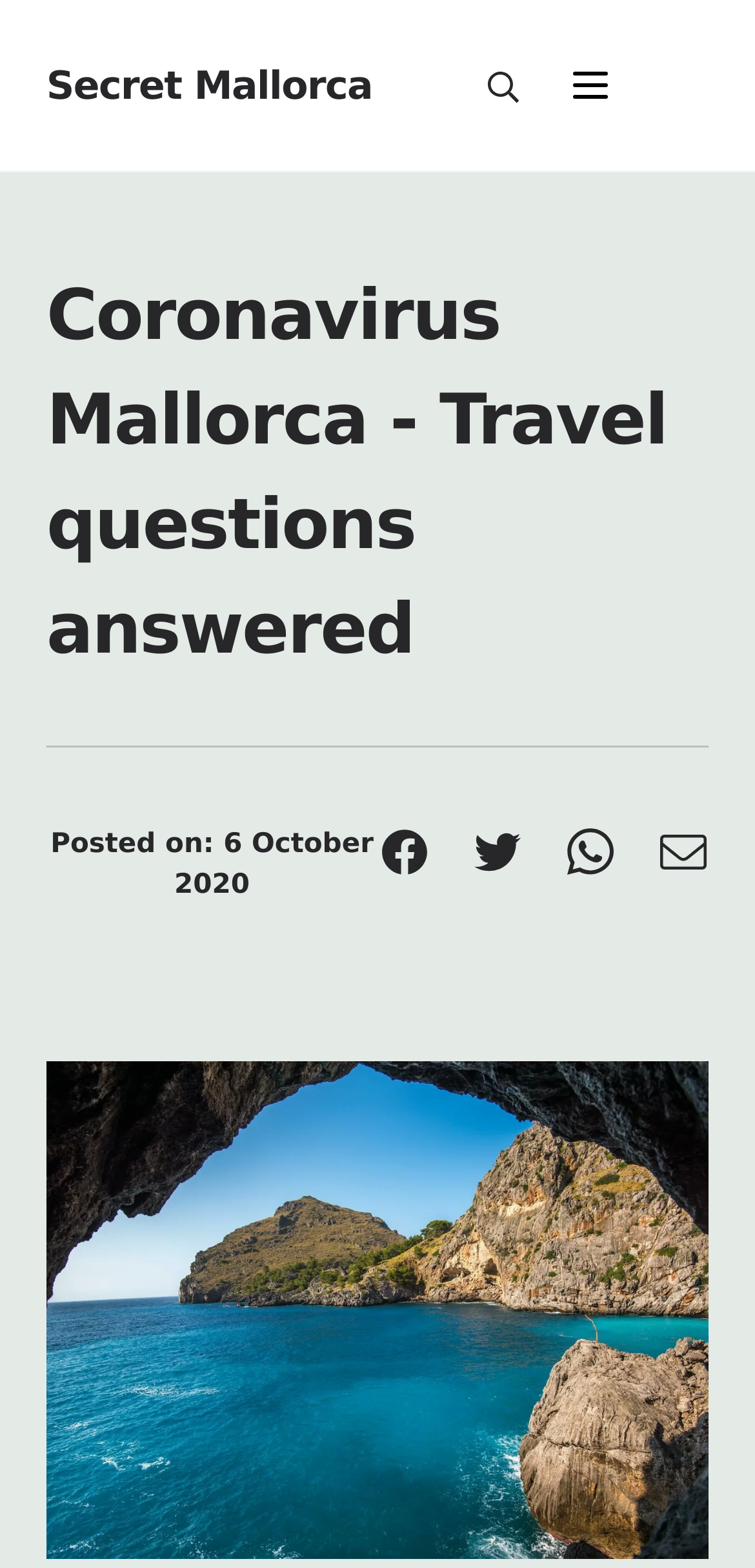Is there a logo on the webpage? Using the information from the screenshot, answer with a single word or phrase.

Yes